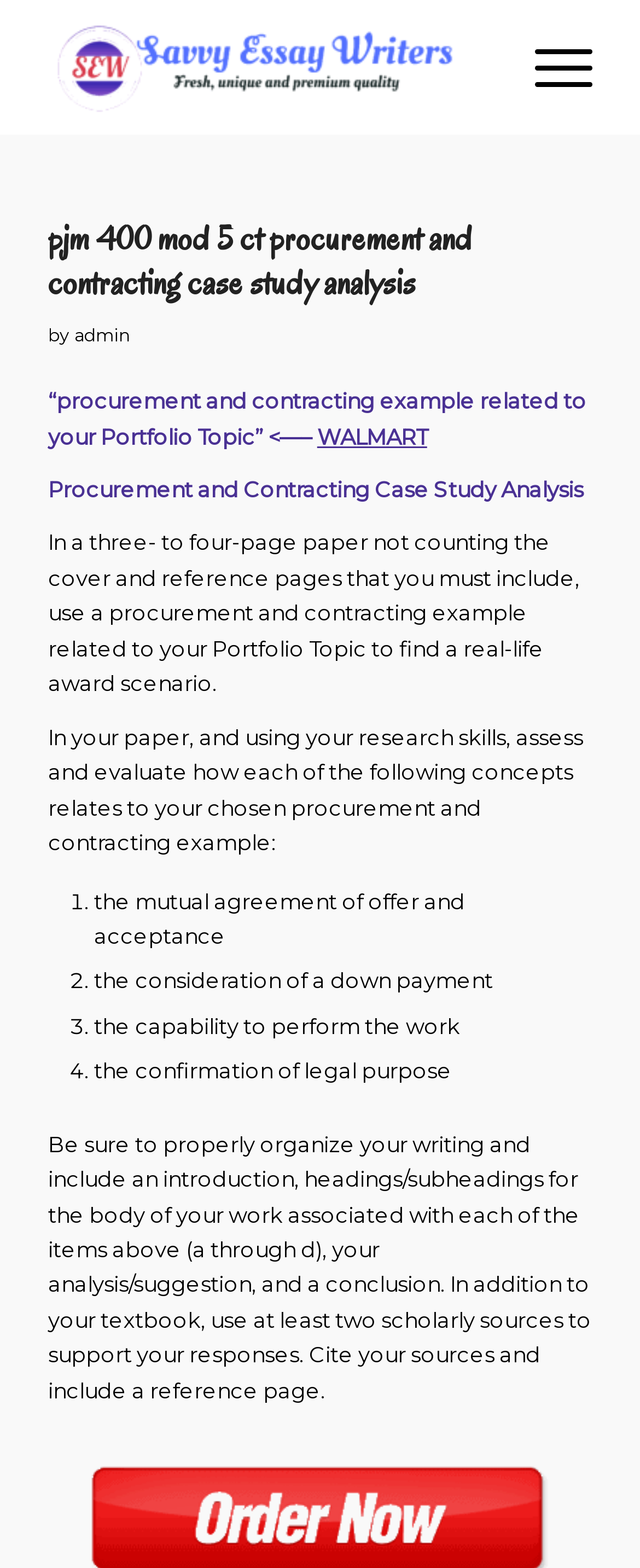Reply to the question below using a single word or brief phrase:
What is the name of the essay writer?

CA Essay Writers